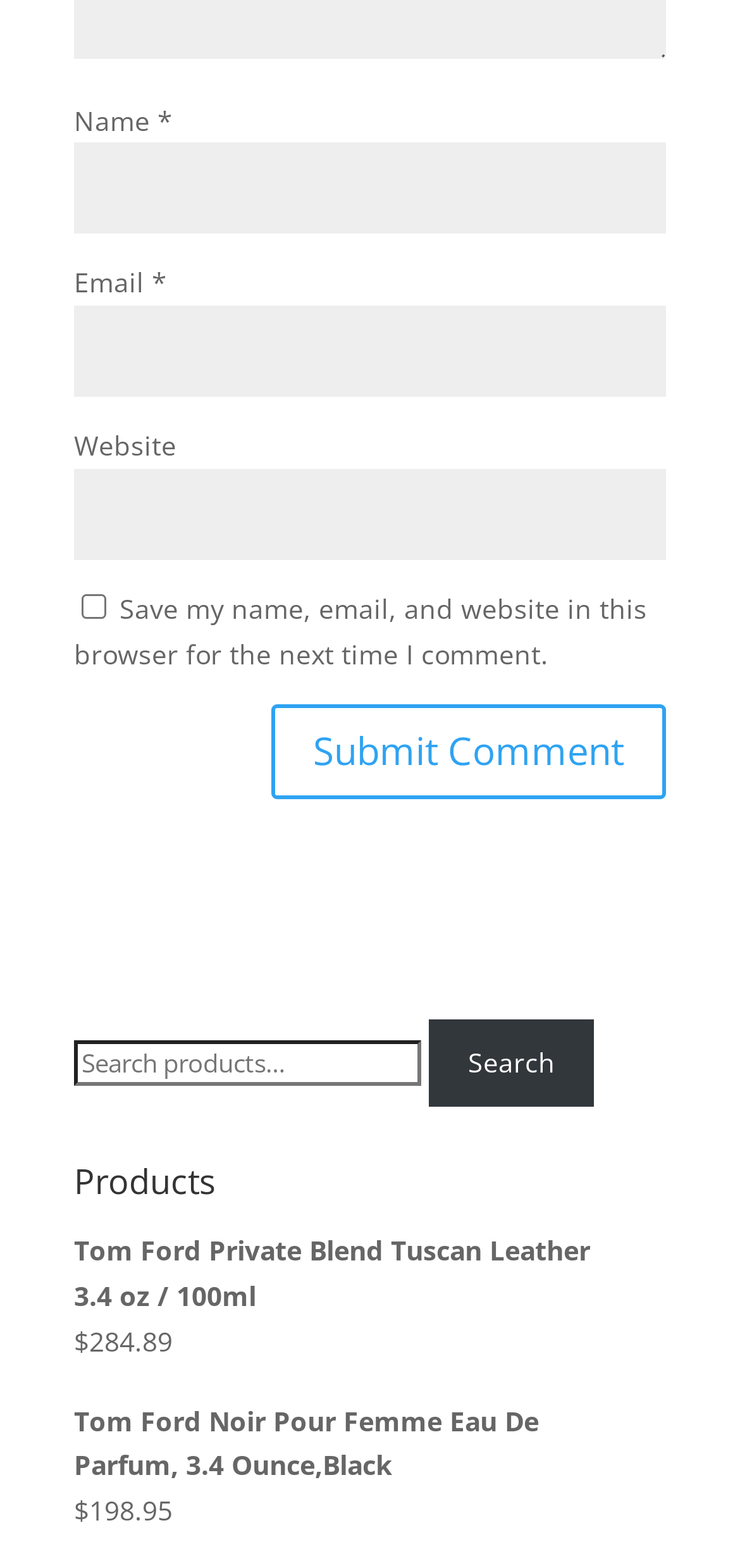Please identify the bounding box coordinates of the element I need to click to follow this instruction: "Submit a comment".

[0.367, 0.449, 0.9, 0.509]